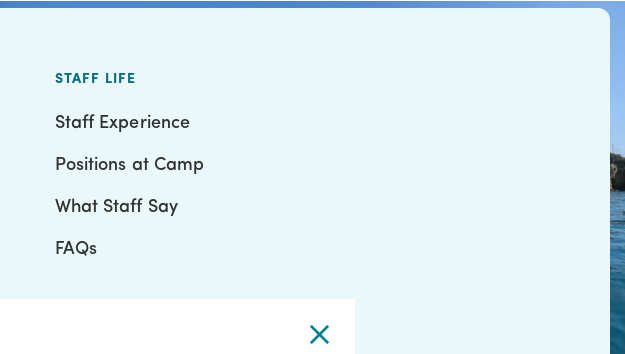What activity are the campers doing?
Provide a one-word or short-phrase answer based on the image.

Paddleboarding